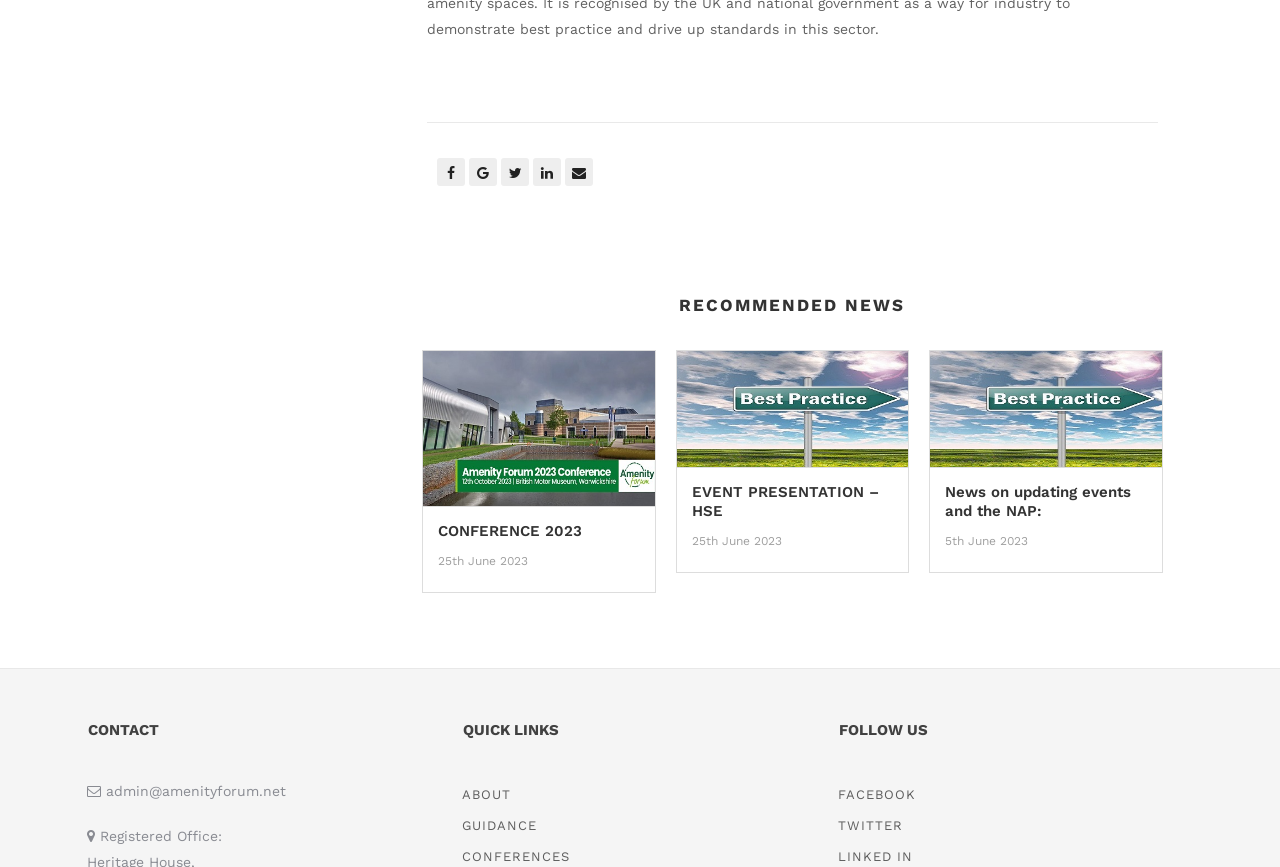How many social media links are provided in the 'FOLLOW US' section?
Using the image as a reference, answer with just one word or a short phrase.

3